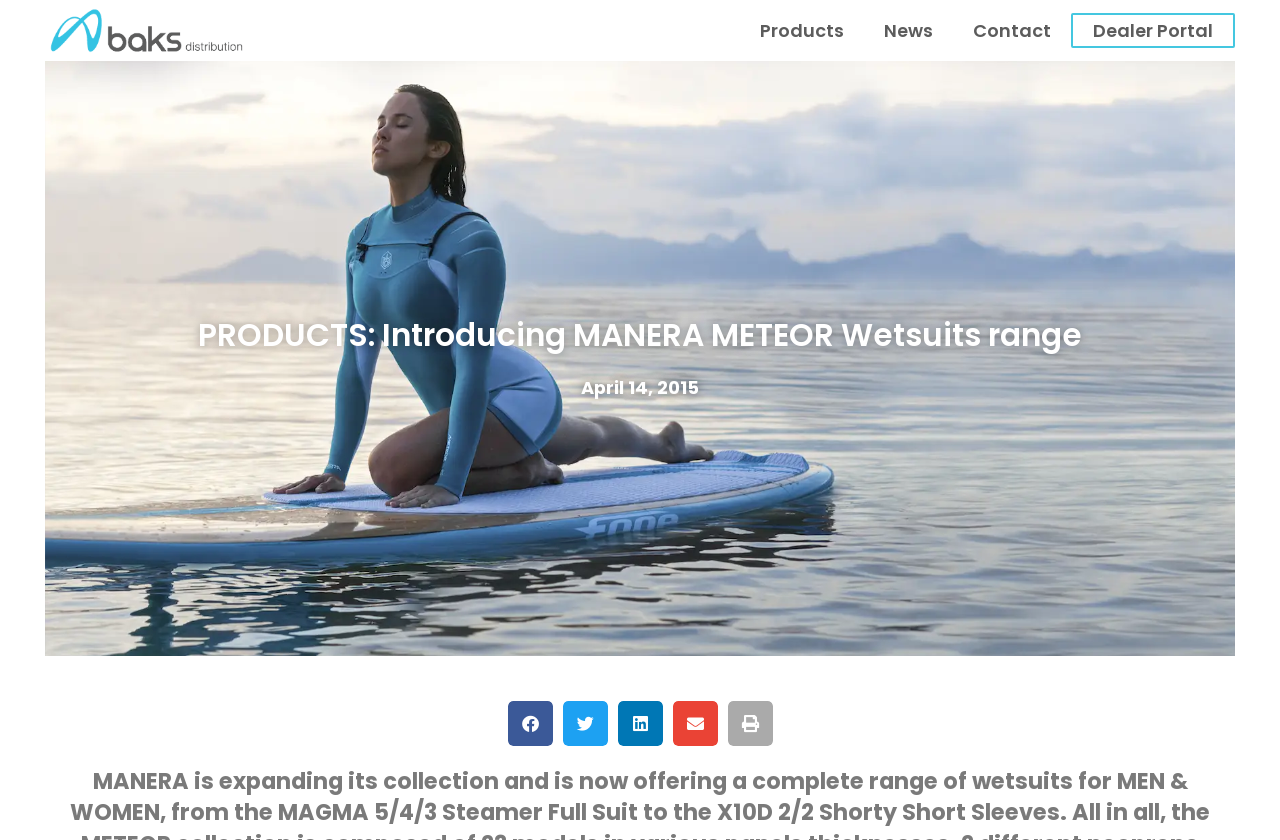How many social media sharing options are available?
Utilize the image to construct a detailed and well-explained answer.

The question can be answered by looking at the social media sharing buttons at the bottom of the webpage. There are five buttons: 'Share on facebook', 'Share on twitter', 'Share on linkedin', 'Share on email', and 'Share on print'.